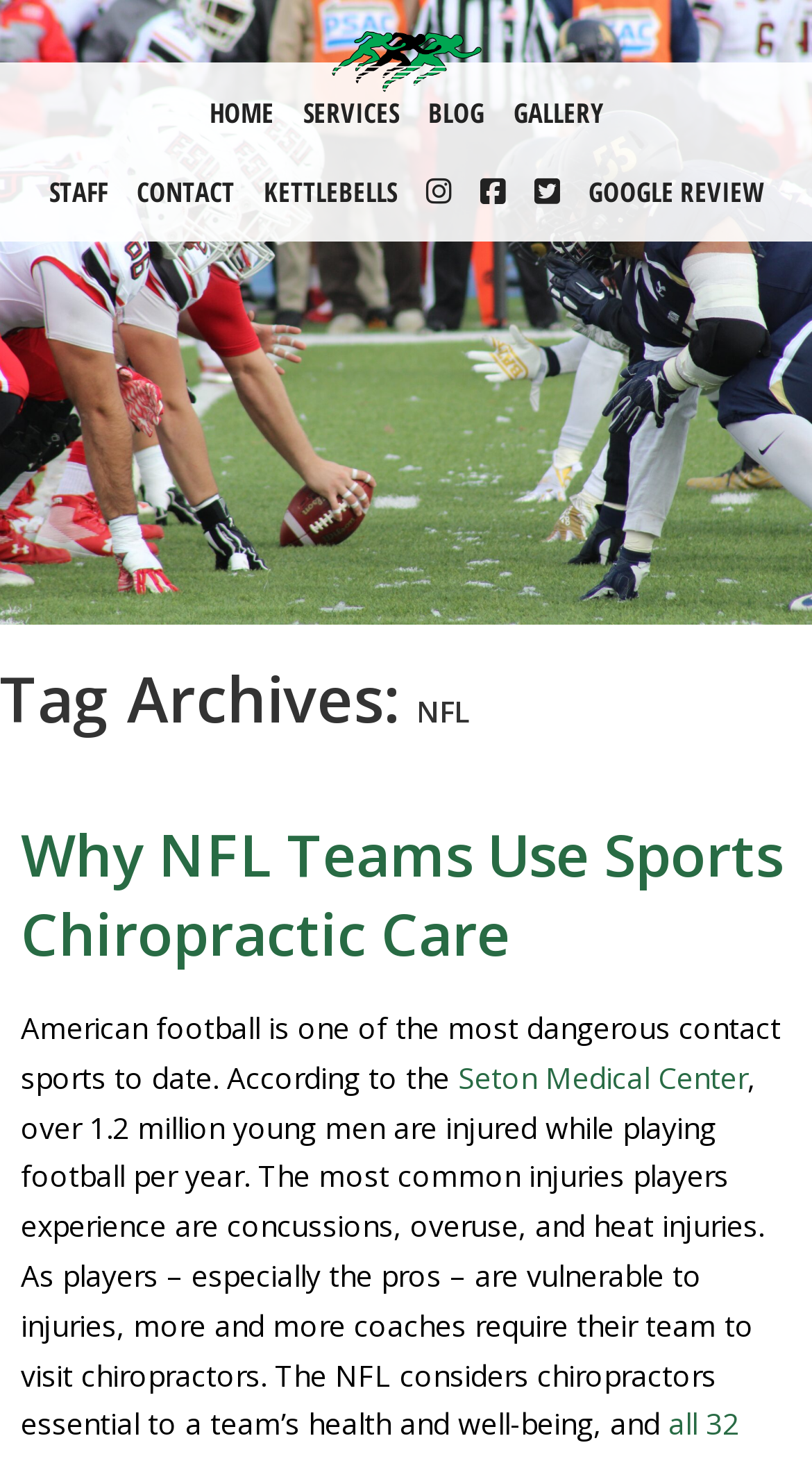Determine the bounding box coordinates of the element that should be clicked to execute the following command: "read about sports chiropractic care".

[0.026, 0.536, 0.974, 0.68]